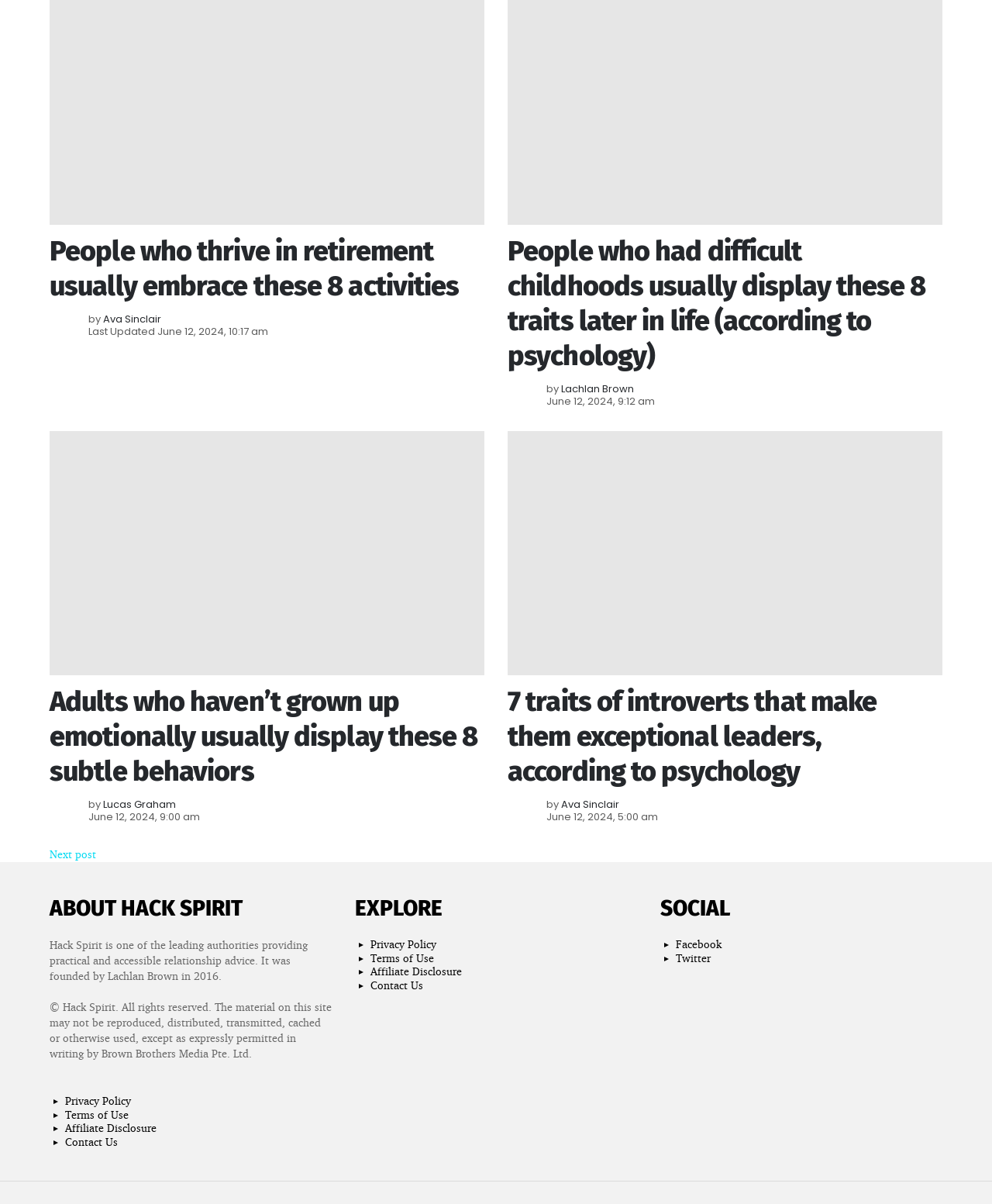Respond to the following question using a concise word or phrase: 
How many social media links are there?

2